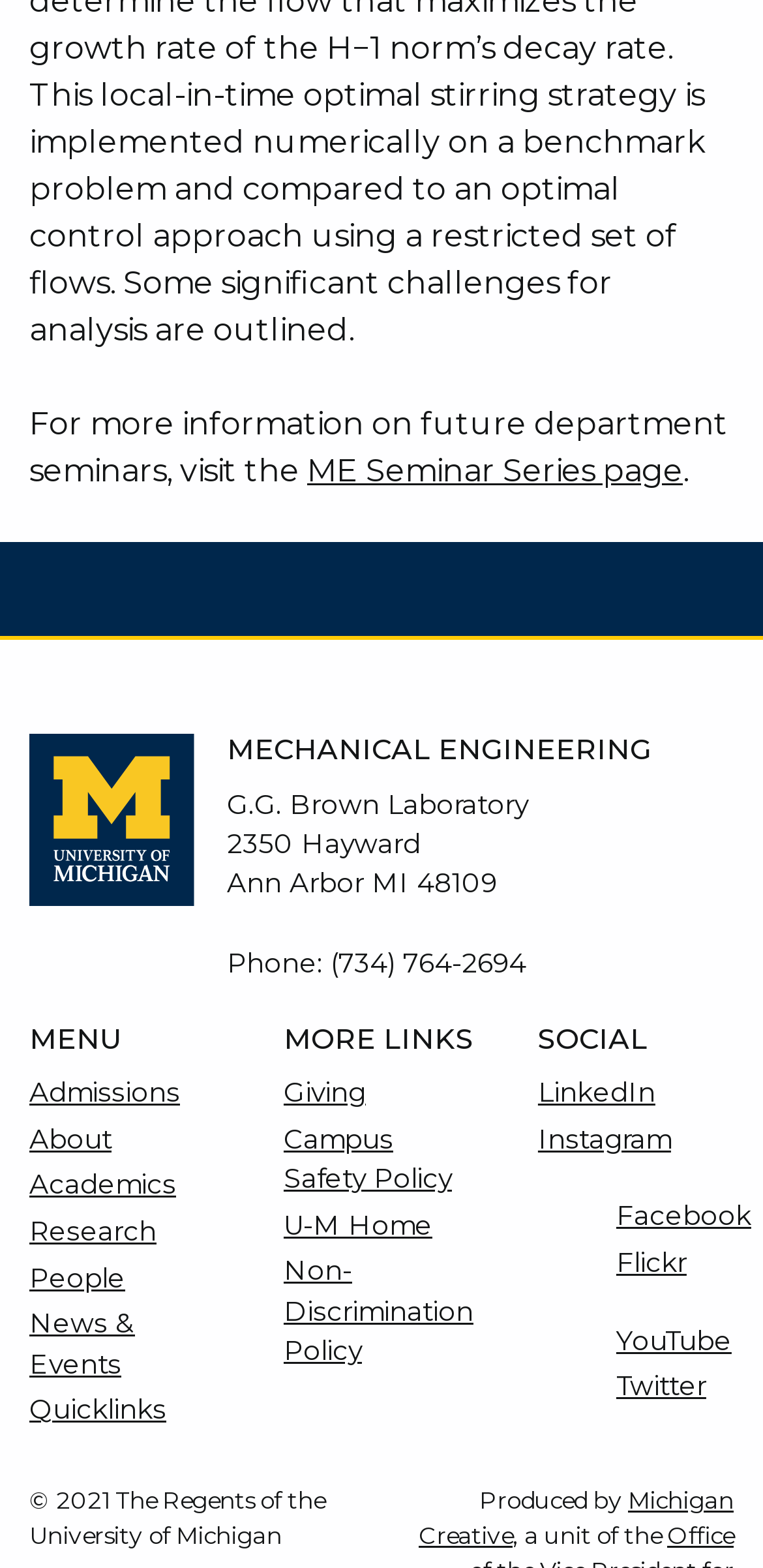Please determine the bounding box coordinates of the element's region to click for the following instruction: "visit the ME Seminar Series page".

[0.403, 0.289, 0.895, 0.312]